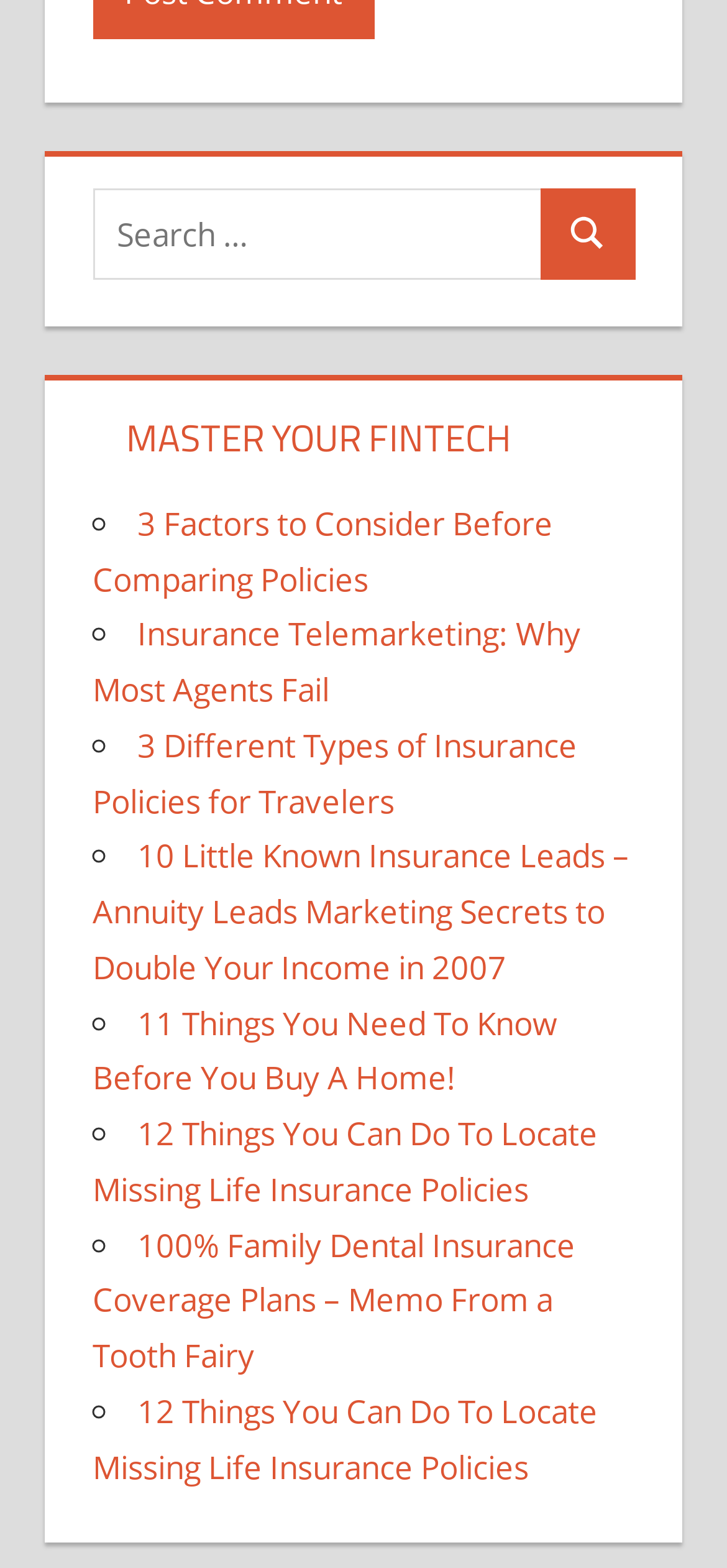How many list items are there on the webpage?
Give a single word or phrase as your answer by examining the image.

9